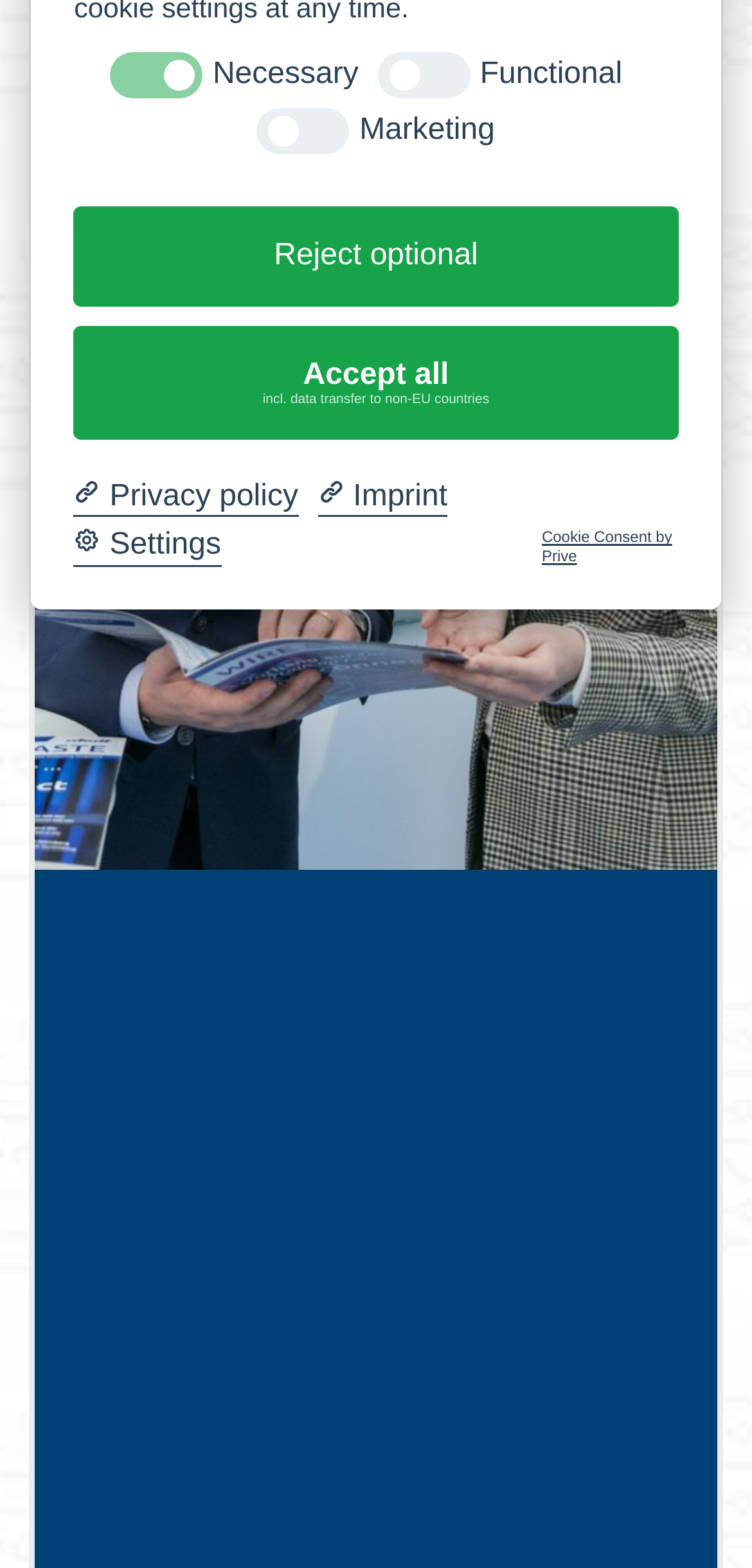Identify the bounding box coordinates for the UI element described as follows: "SJM-03 S (Sn-0.3Ag-0.7Cu+2.0Bi+α) 210-226°C". Ensure the coordinates are four float numbers between 0 and 1, formatted as [left, top, right, bottom].

[0.205, 0.186, 1.0, 0.261]